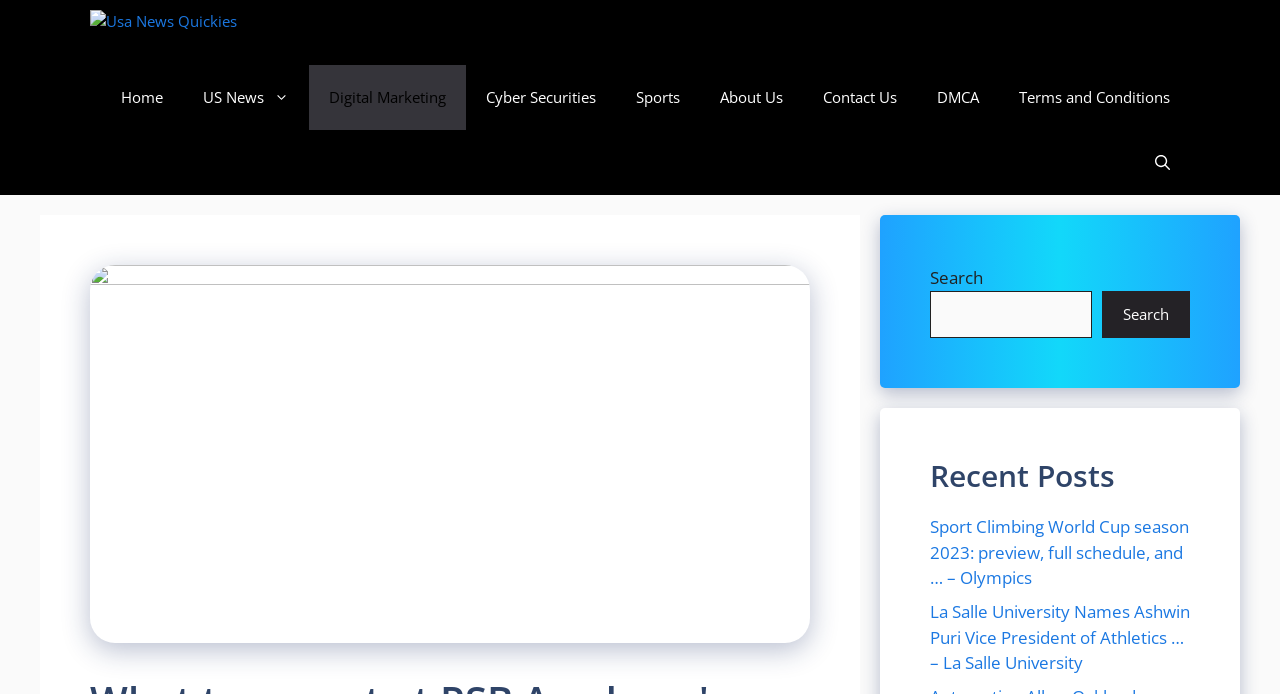What is the topic of the first recent post?
Analyze the image and provide a thorough answer to the question.

I looked at the first link in the 'Recent Posts' section and saw that it is about the 'Sport Climbing World Cup season 2023'.